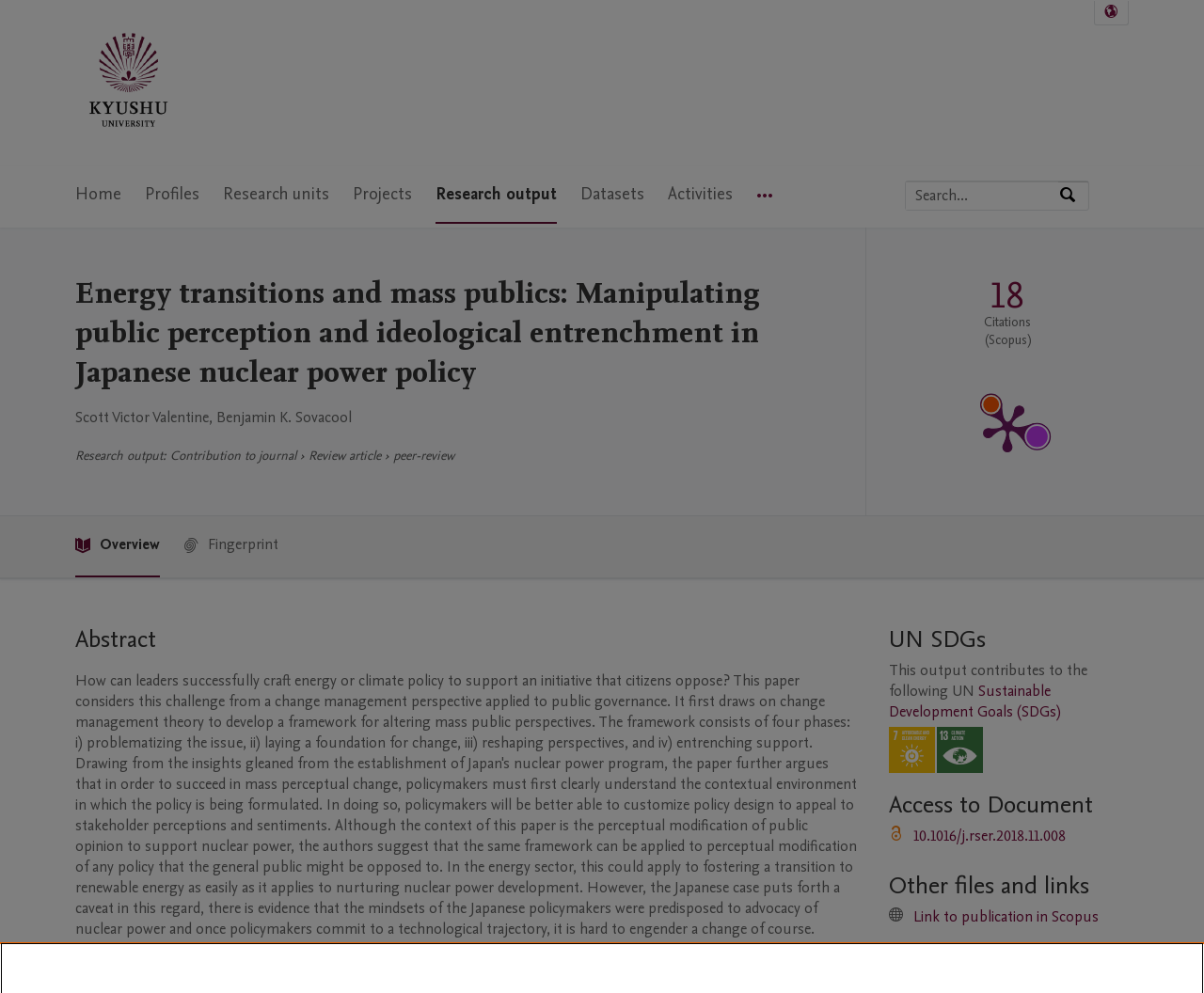Highlight the bounding box coordinates of the element you need to click to perform the following instruction: "View publication metrics."

[0.719, 0.228, 0.93, 0.518]